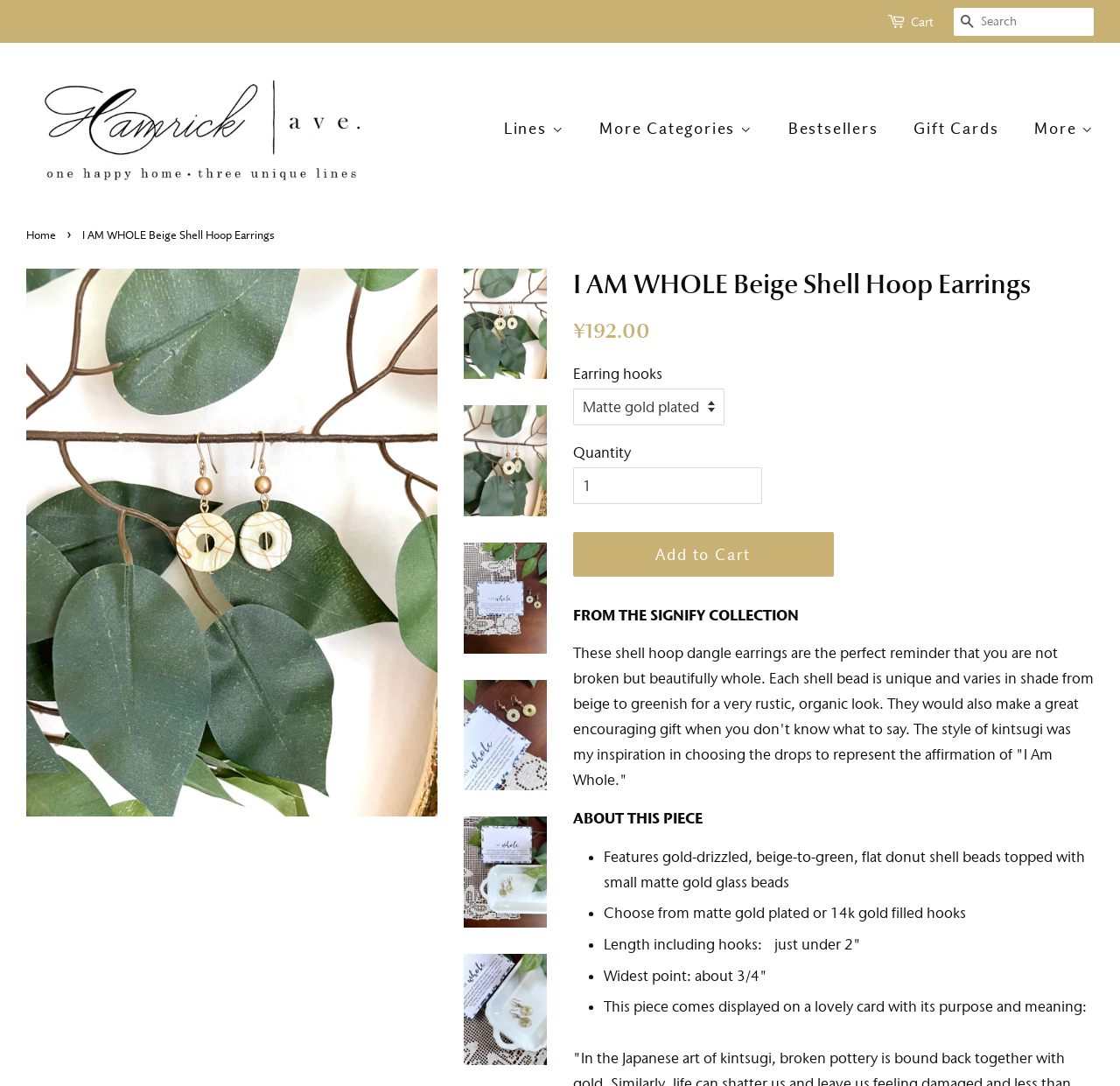Produce an extensive caption that describes everything on the webpage.

This webpage is an e-commerce page for a specific product, "I AM WHOLE Beige Shell Hoop Earrings" from the "Signify Collection". At the top, there is a navigation menu with links to various categories, including "Hamrick Avenue", "Lines", "Gold Motif", and more. Below the navigation menu, there is a search bar with a search button.

On the left side of the page, there is a column with links to different collections, such as "Blue Rose Collection", "Evidence Collection", and "Heritage Collection". Below this column, there is a section with links to various product categories, including "Jewelry", "Mugs", "Music", and more.

In the main content area, there is a large image of the product, "I AM WHOLE Beige Shell Hoop Earrings", which takes up most of the width of the page. Below the image, there are multiple links to the same product, each with a smaller image of the earrings. These links are arranged in a vertical column.

To the right of the product image, there is a section with product information, including a heading with the product name, a description of the product, and pricing information. The product description is not explicitly stated, but based on the meta description, it appears to be a motivational message about being whole and not broken.

At the top right corner of the page, there are links to the cart, search, and more categories. At the bottom of the page, there are links to various pages, including "About the Name", "About the Owner", "Contact", and more.